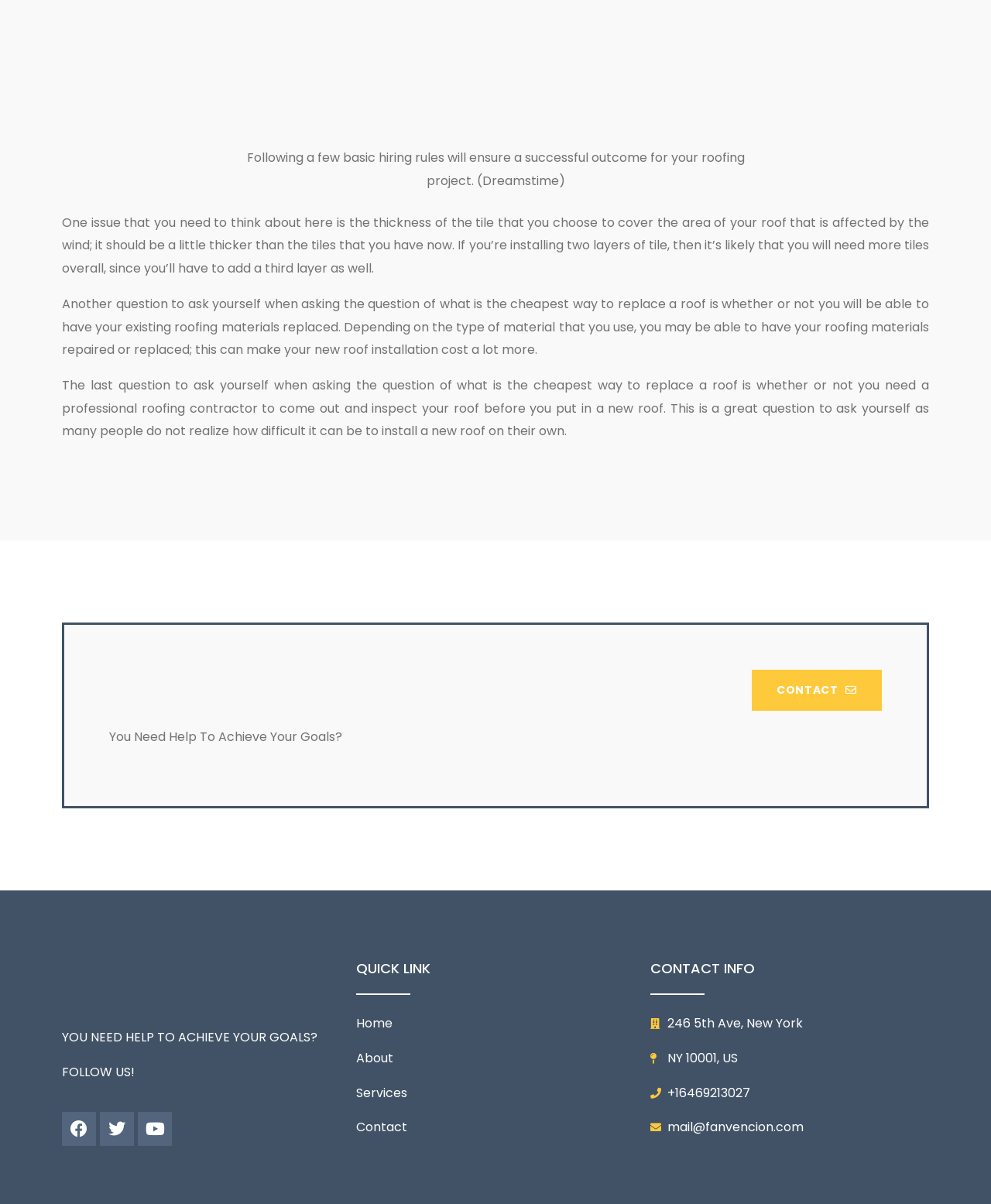Identify the bounding box coordinates of the element to click to follow this instruction: 'Click CONTACT to get in touch'. Ensure the coordinates are four float values between 0 and 1, provided as [left, top, right, bottom].

[0.759, 0.556, 0.89, 0.59]